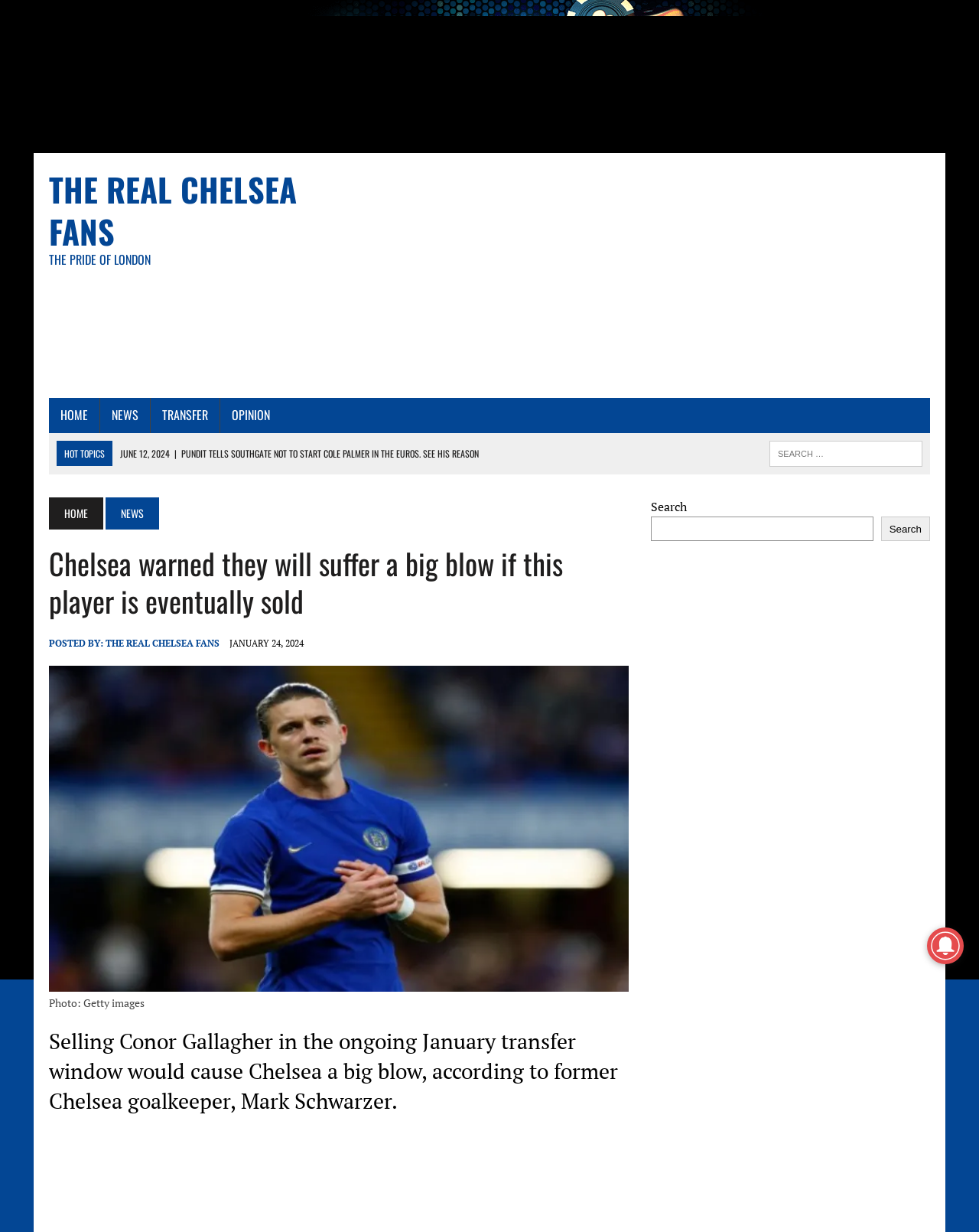Locate the bounding box coordinates of the clickable element to fulfill the following instruction: "Click on the 'TRANSFER' link". Provide the coordinates as four float numbers between 0 and 1 in the format [left, top, right, bottom].

[0.154, 0.323, 0.224, 0.351]